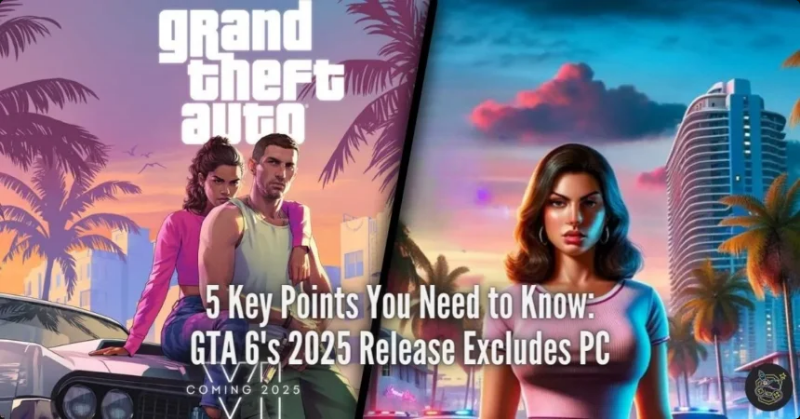Illustrate the image with a detailed and descriptive caption.

The image showcases promotional artwork for "Grand Theft Auto VI," featuring a vibrant and dynamic split-screen design. On the left, a stylized illustration of two characters—one male and one female—stands beside a classic car, set against a backdrop of palm trees and a city skyline, evoking a nostalgic yet modern atmosphere typical of the GTA franchise. The right side of the image presents a striking female character against a colorful, urban backdrop, emphasizing the game's aesthetic.

Prominently displayed across the center is the title "5 Key Points You Need to Know: GTA 6’s 2025 Release Excludes PC," highlighting key information regarding the anticipated game release scheduled for 2025, as well as the noteworthy detail that it may not include a PC version. The phrase "COMING 2025" suggests urgency and excitement among fans eagerly awaiting more details. This image effectively captures the essence of the Grand Theft Auto series, showcasing its blend of action, style, and urban culture.